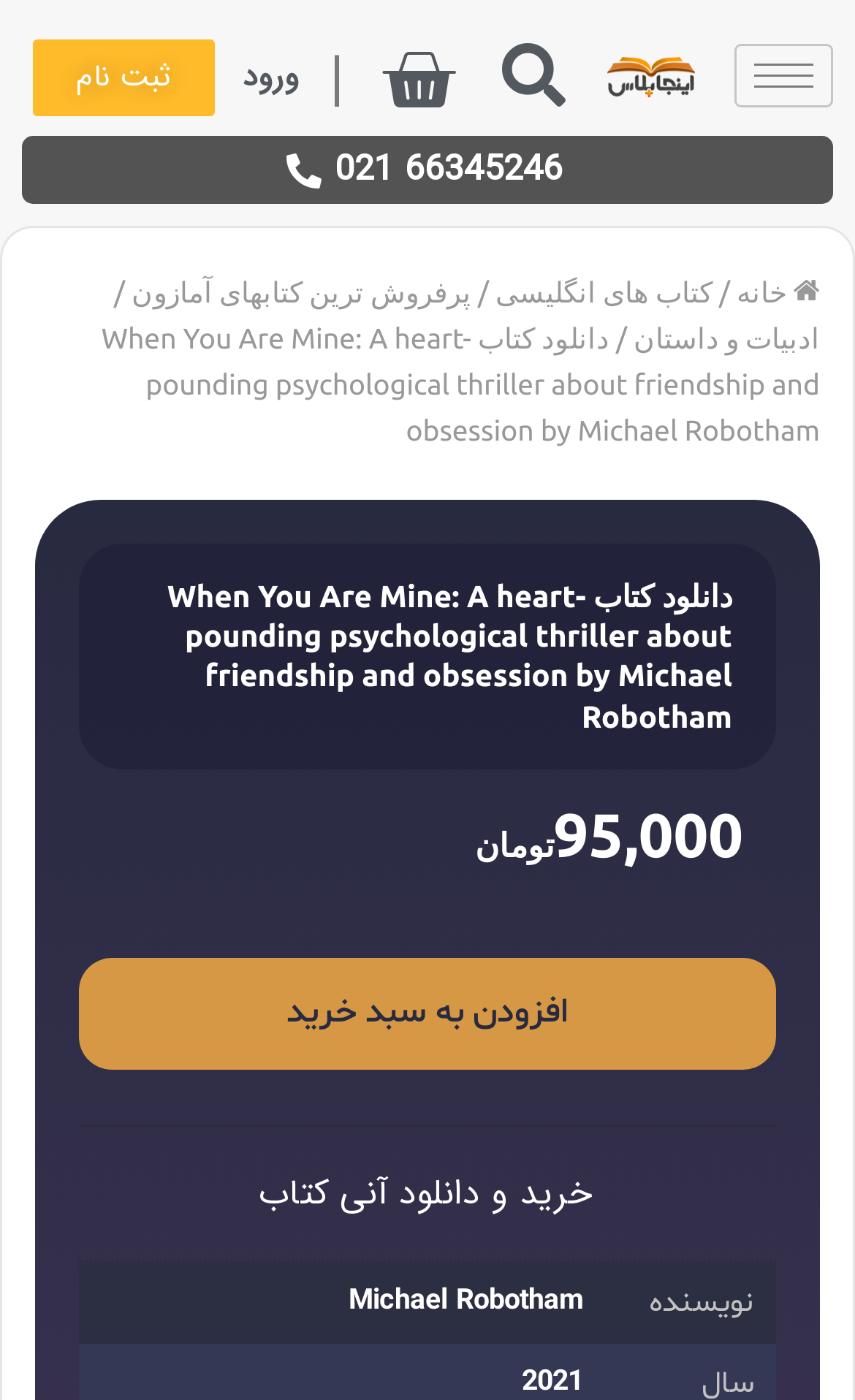Find the bounding box of the UI element described as follows: "ثبت نام".

[0.037, 0.028, 0.25, 0.084]